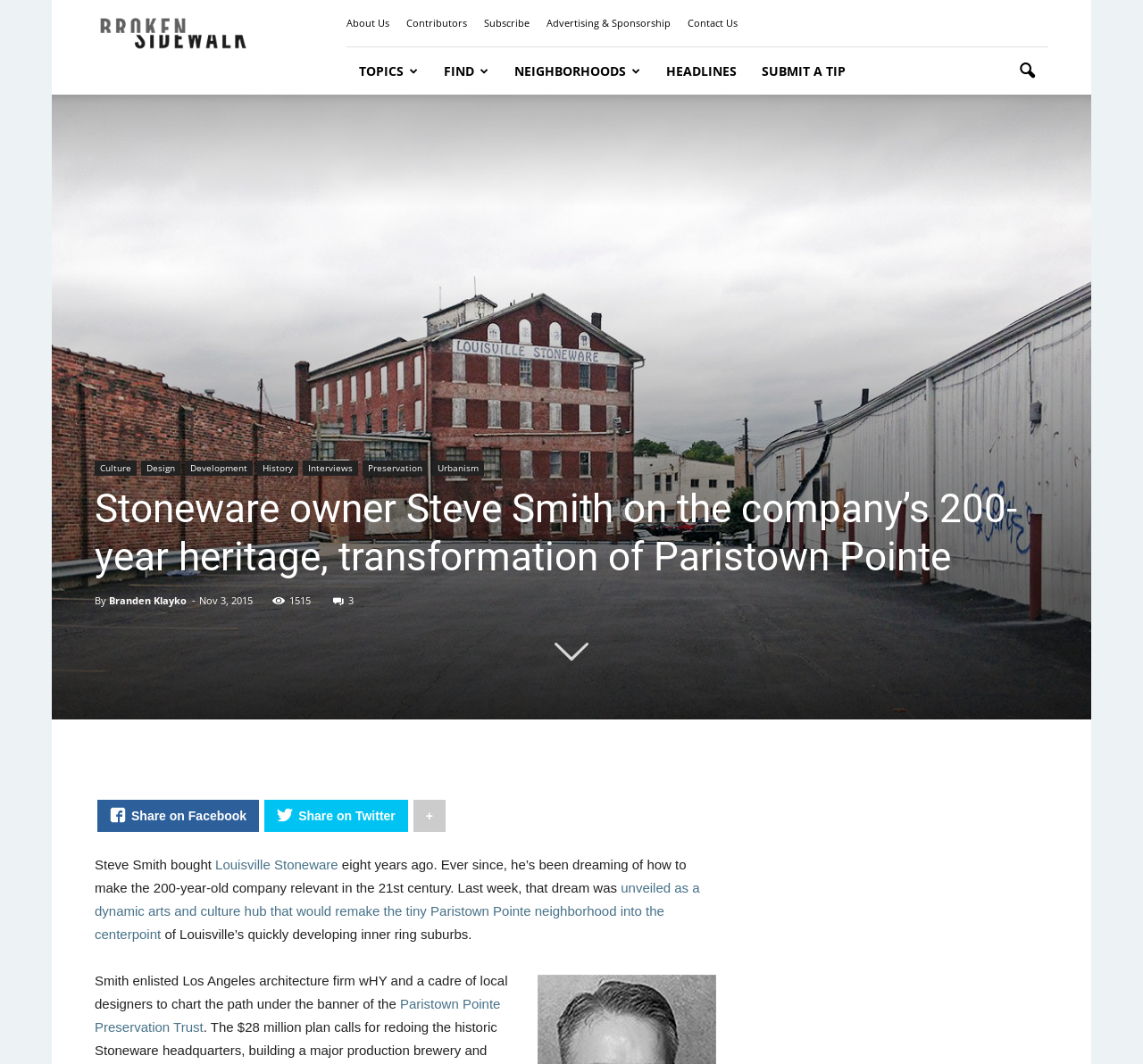Observe the image and answer the following question in detail: How many years ago did Steve Smith buy Louisville Stoneware?

I found the answer by reading the article's content, specifically the sentence 'Steve Smith bought Louisville Stoneware eight years ago...' which mentions the time period.